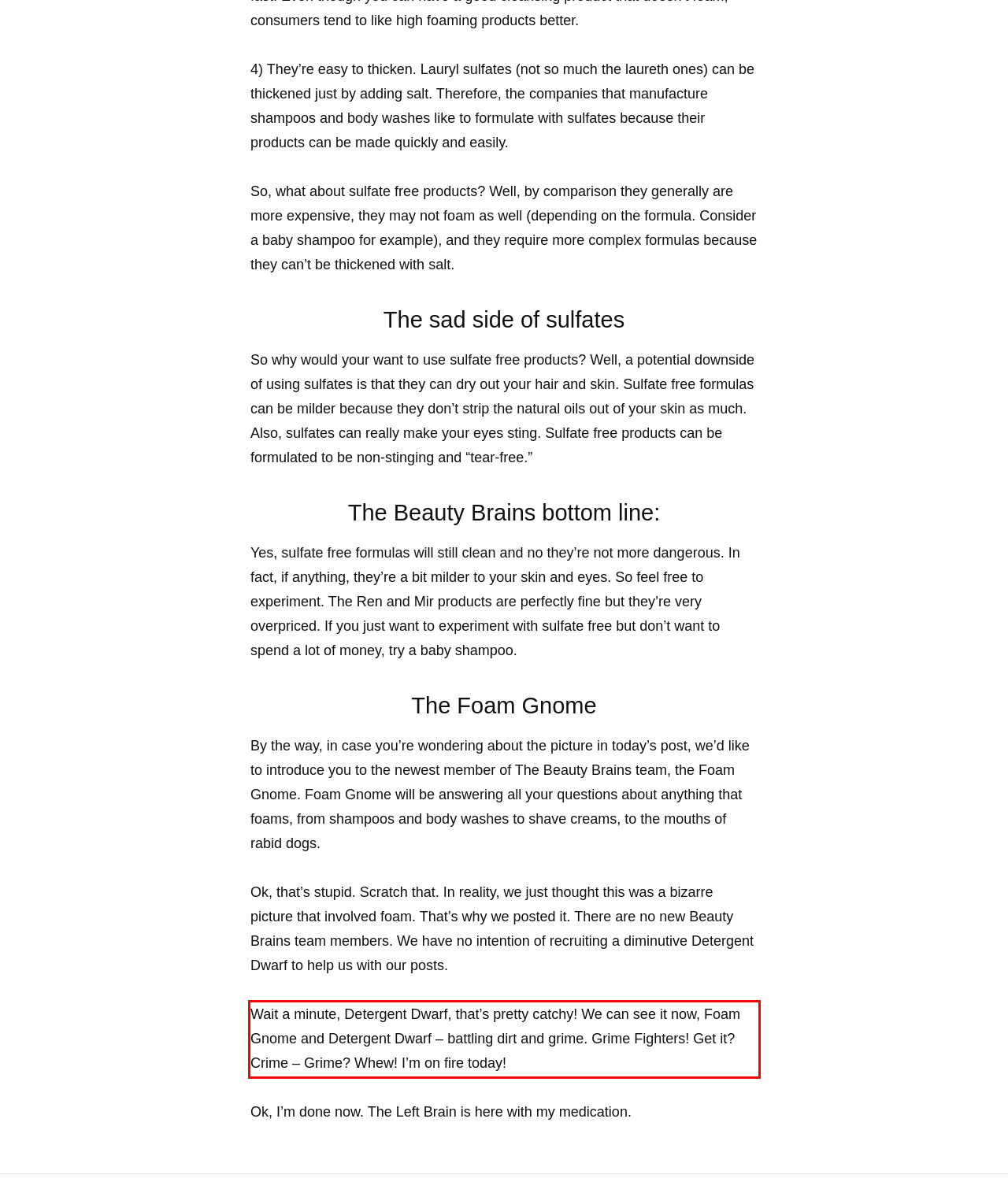Please analyze the provided webpage screenshot and perform OCR to extract the text content from the red rectangle bounding box.

Wait a minute, Detergent Dwarf, that’s pretty catchy! We can see it now, Foam Gnome and Detergent Dwarf – battling dirt and grime. Grime Fighters! Get it? Crime – Grime? Whew! I’m on fire today!